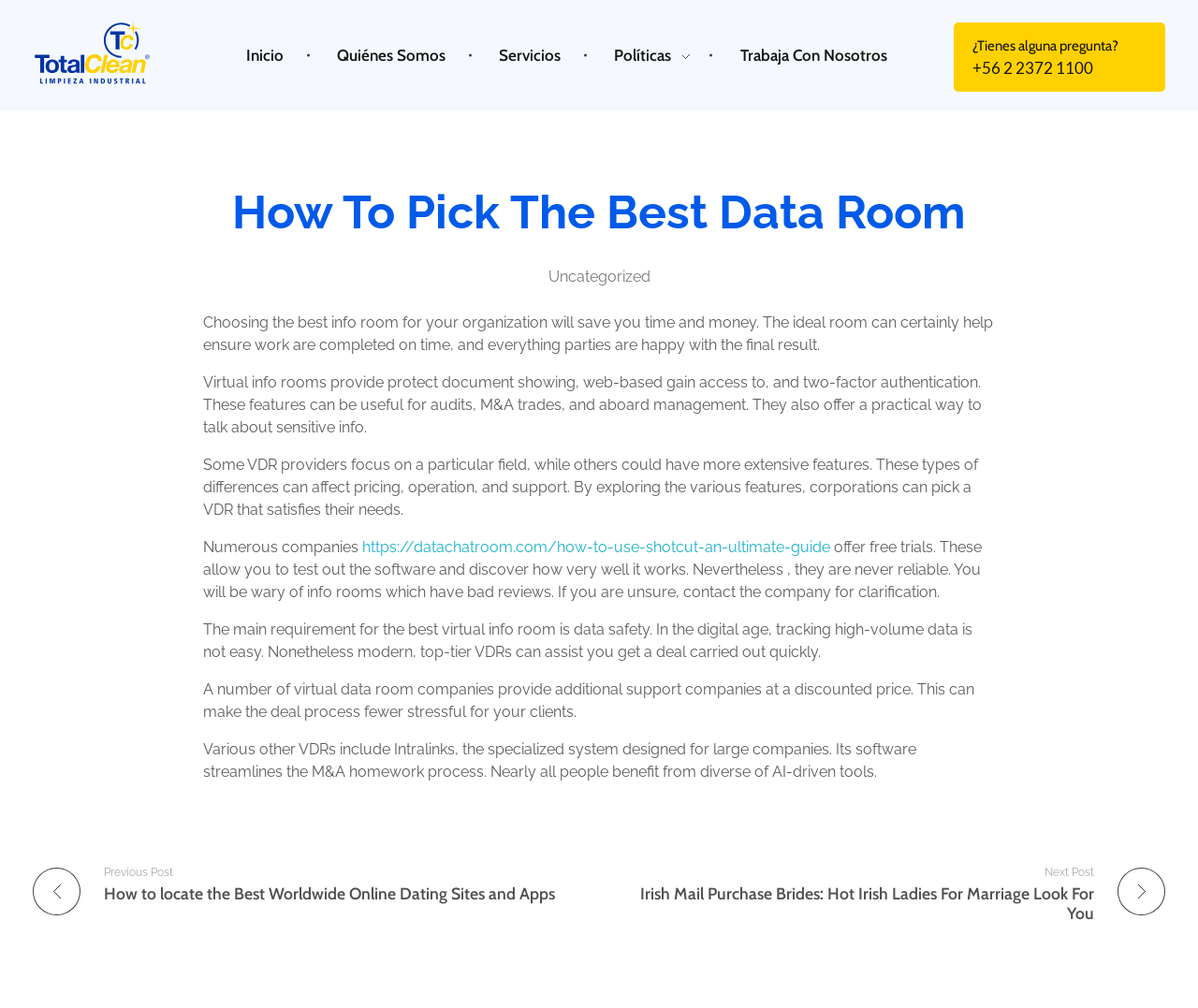Use a single word or phrase to answer this question: 
What is the purpose of a virtual data room?

Secure document sharing